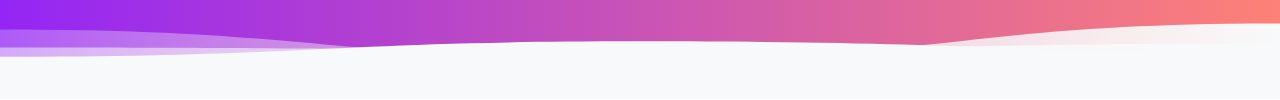What is the purpose of the webpage?
Can you provide a detailed and comprehensive answer to the question?

The purpose of the webpage is to provide information about personal care services, specifically 'Companion Care Services – At Home Personal Care', as stated in the caption. The webpage aims to convey a sense of warmth and comfort, suggesting that it is focused on providing supportive care to individuals in their homes.